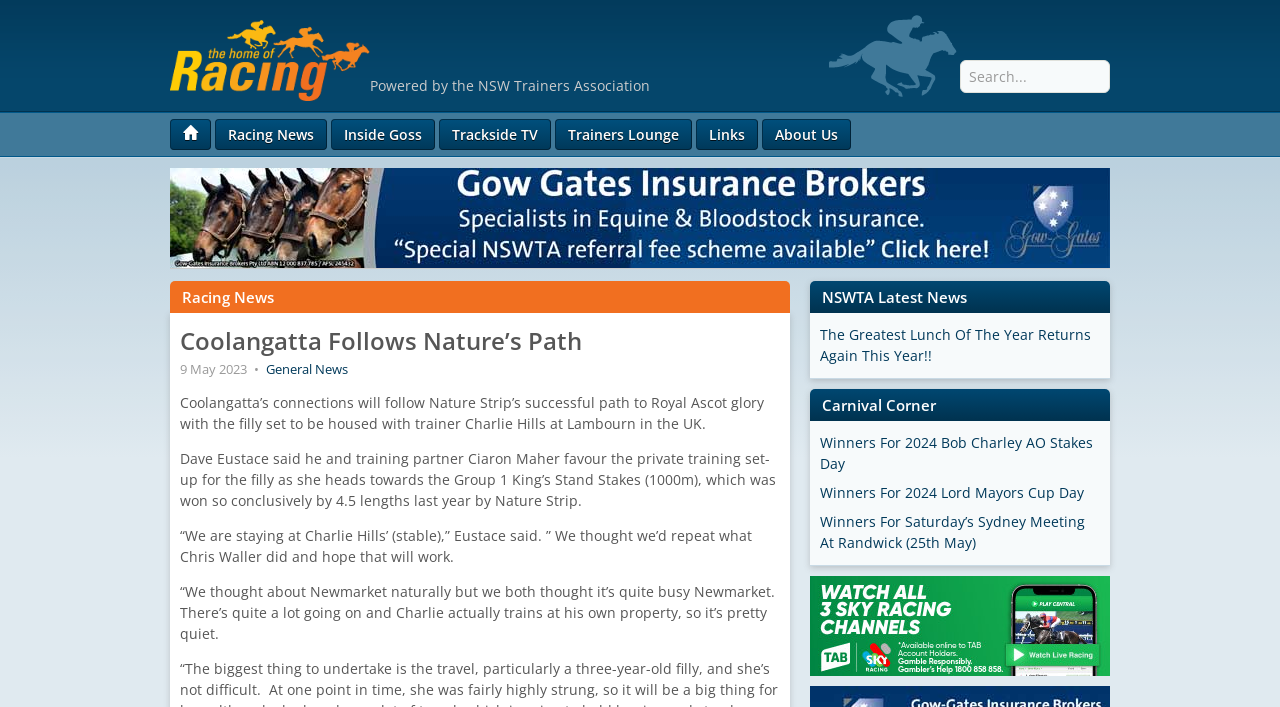From the screenshot, find the bounding box of the UI element matching this description: "aria-label="Mobile menu icon"". Supply the bounding box coordinates in the form [left, top, right, bottom], each a float between 0 and 1.

None